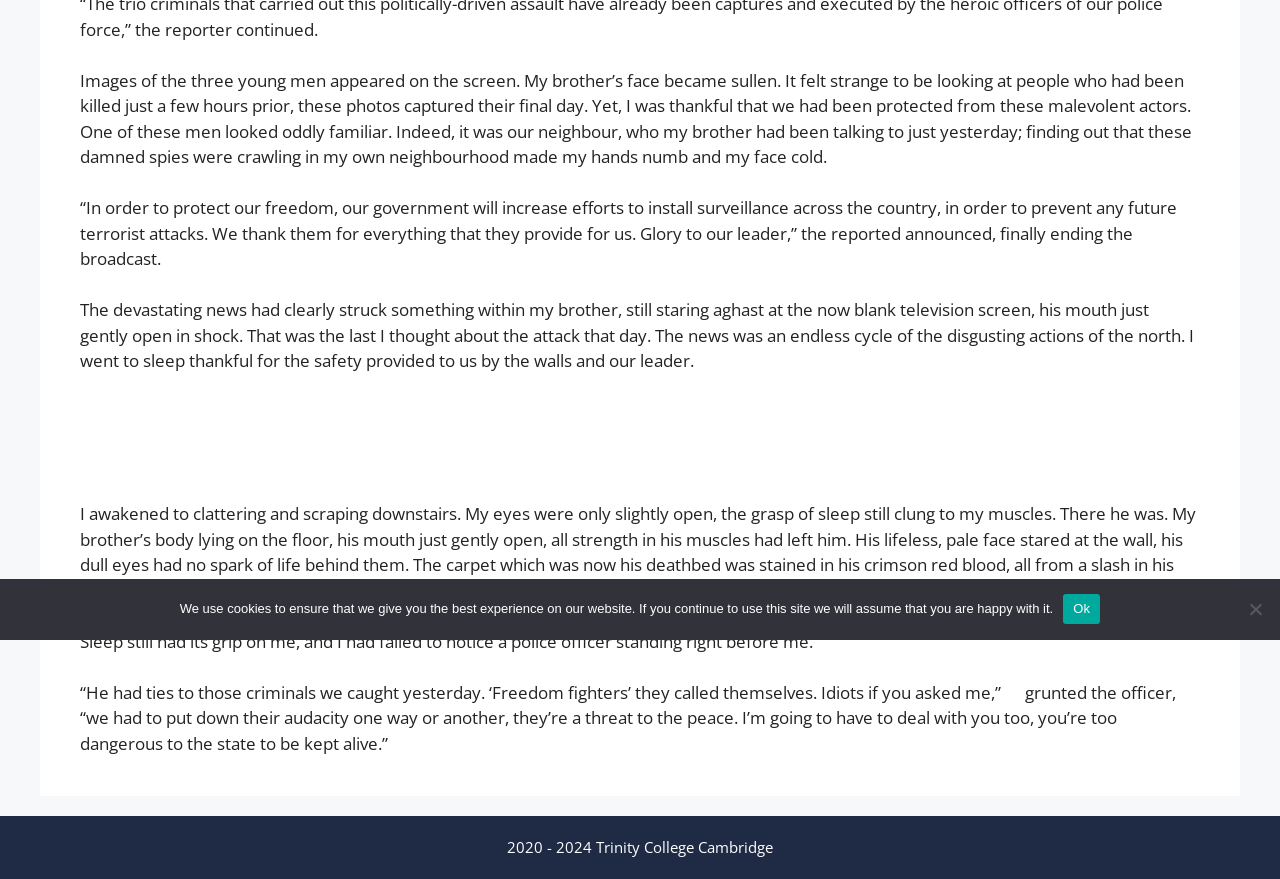Extract the bounding box coordinates of the UI element described by: "Ok". The coordinates should include four float numbers ranging from 0 to 1, e.g., [left, top, right, bottom].

[0.831, 0.675, 0.86, 0.709]